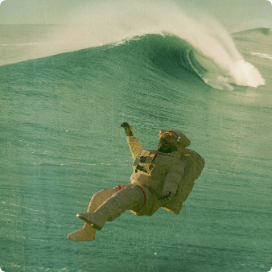With reference to the screenshot, provide a detailed response to the question below:
What is the color of the ocean wave?

The caption specifically describes the ocean wave as being a striking turquoise color, which adds to the surreal and dreamlike quality of the image.